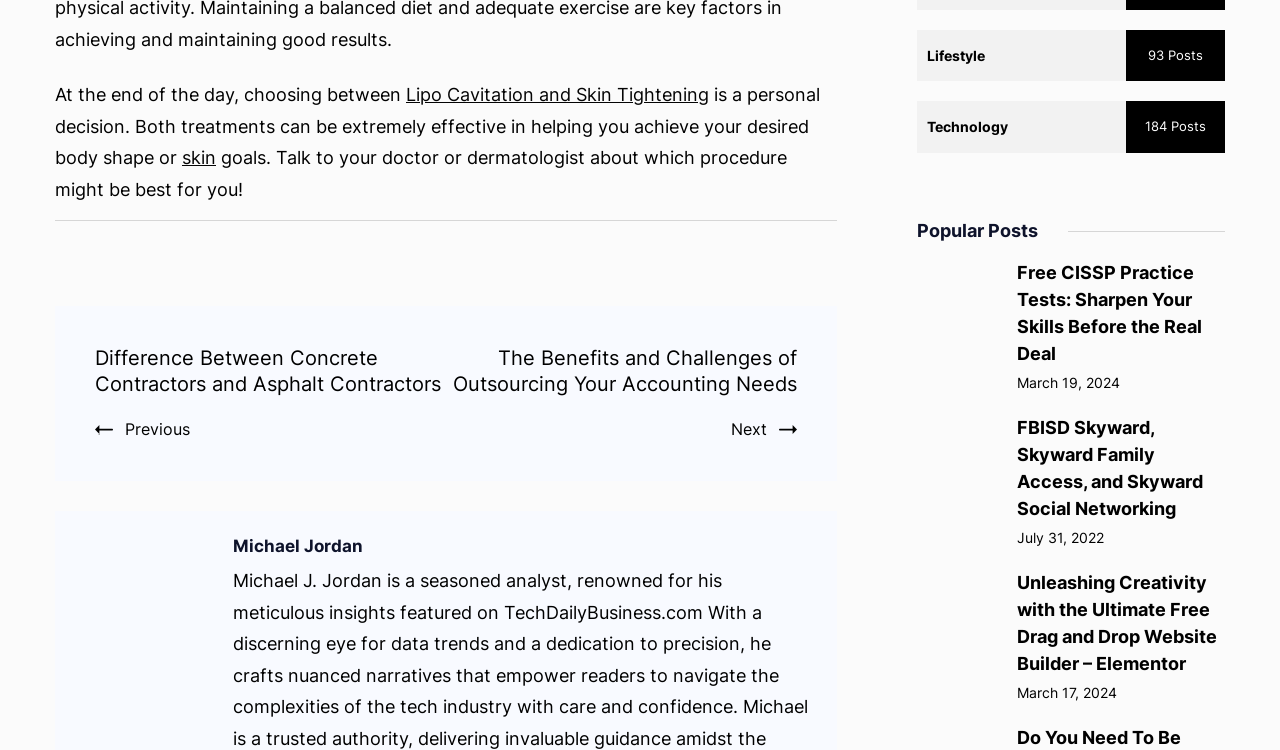Locate the bounding box coordinates of the element to click to perform the following action: 'View article 'Is China Outpacing the U.S. in its Energy Transition?''. The coordinates should be given as four float values between 0 and 1, in the form of [left, top, right, bottom].

None